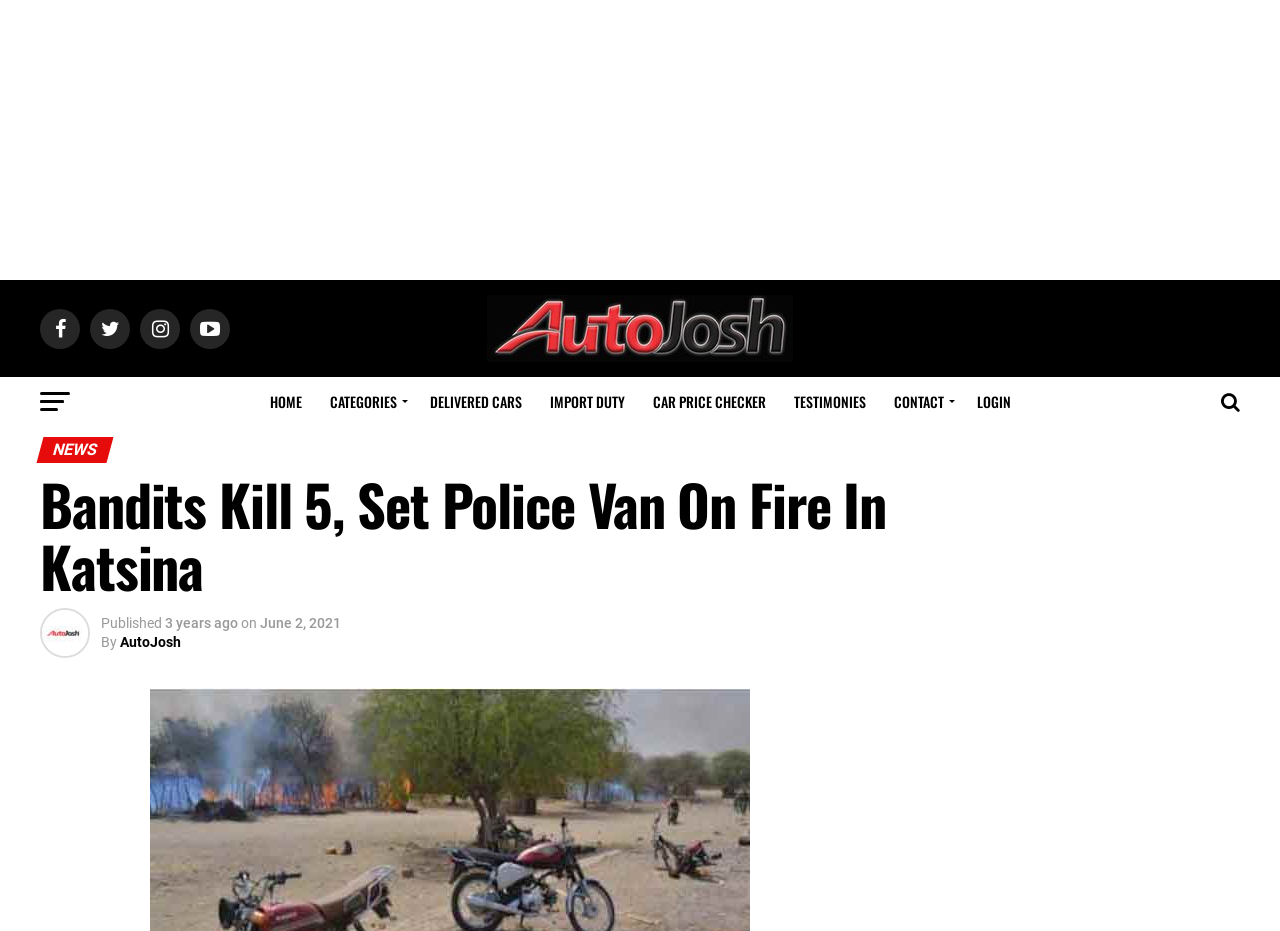Summarize the webpage in an elaborate manner.

The webpage appears to be a news article page. At the top, there is a banner with an advertisement. Below the banner, there is a logo of "AUTOJOSH" with a link to the website's homepage. 

To the right of the logo, there is a navigation menu with links to various sections of the website, including "HOME", "CATEGORIES", "DELIVERED CARS", "IMPORT DUTY", "CAR PRICE CHECKER", "TESTIMONIES", "CONTACT", and "LOGIN". 

Below the navigation menu, there is a header section with a heading that reads "NEWS". Underneath, there is a title of the news article, "Bandits Kill 5, Set Police Van On Fire In Katsina". 

The article's metadata is displayed below the title, including the publication date, "3 years ago", and the specific date, "June 2, 2021". The author of the article is credited as "AutoJosh". 

There are no images on the page, except for the logo of "AUTOJOSH".